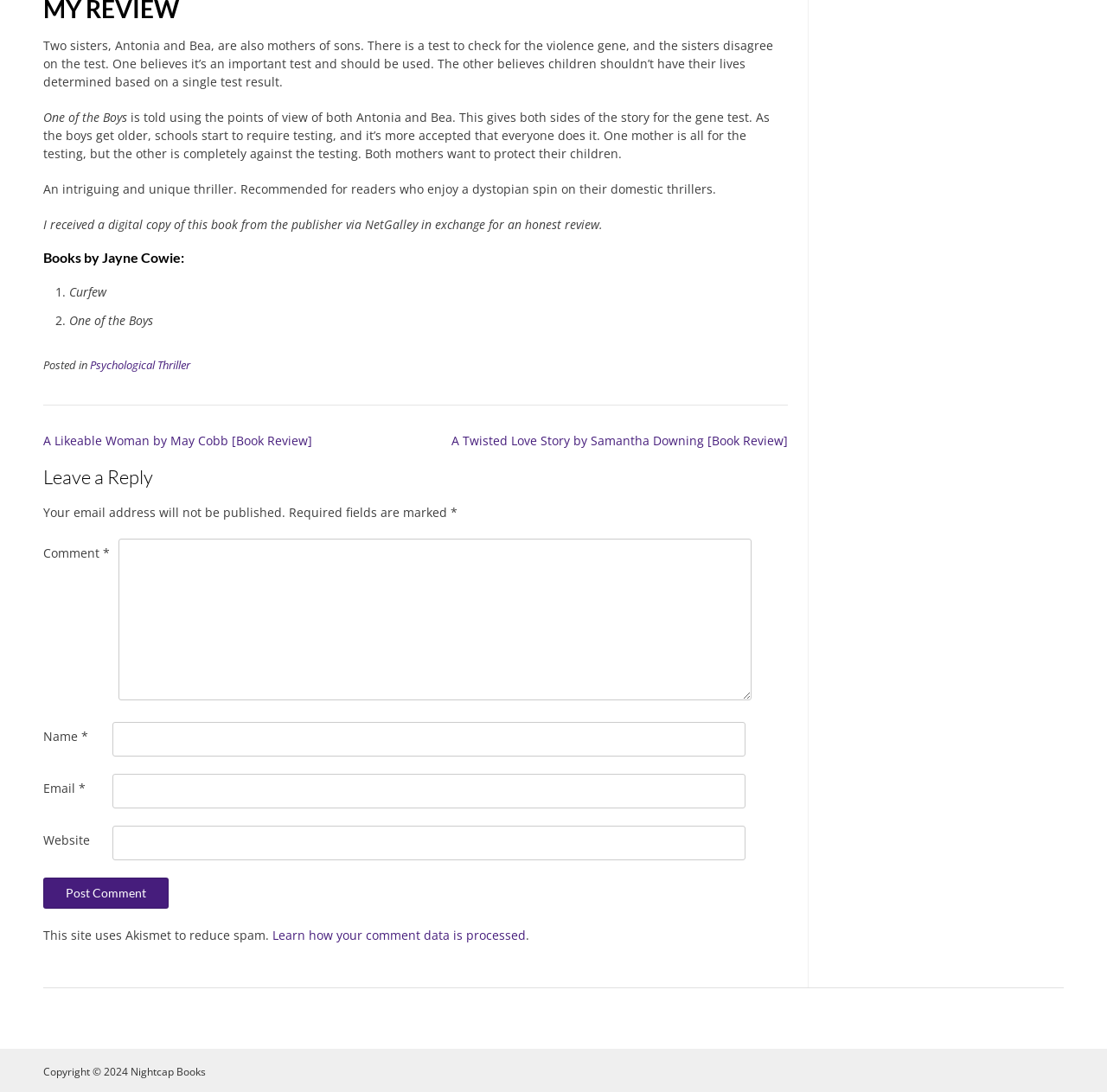Predict the bounding box coordinates of the area that should be clicked to accomplish the following instruction: "Enter your name in the 'Name' field". The bounding box coordinates should consist of four float numbers between 0 and 1, i.e., [left, top, right, bottom].

[0.102, 0.661, 0.674, 0.693]